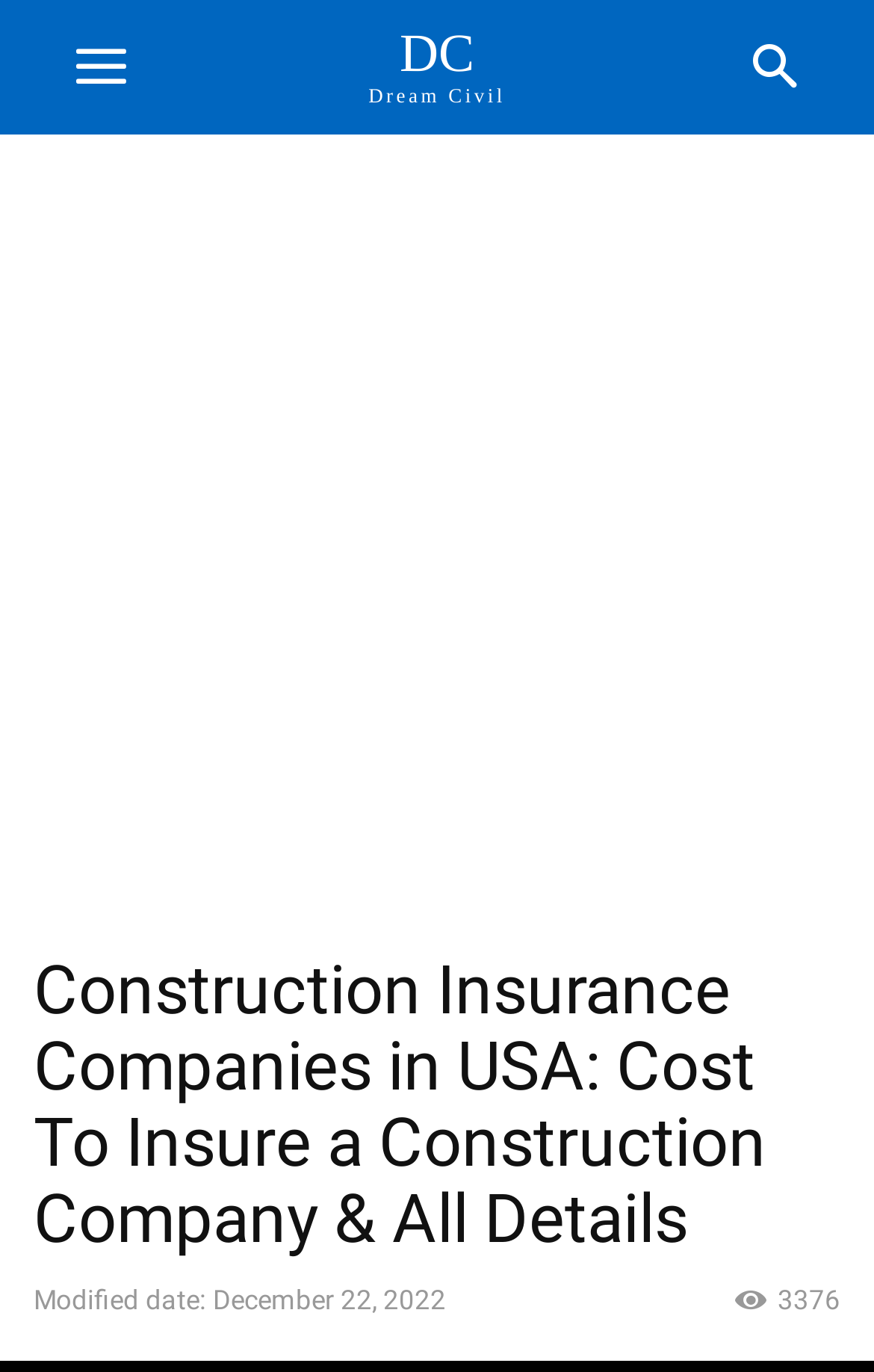Summarize the webpage with a detailed and informative caption.

The webpage is about construction insurance companies in the USA, specifically discussing the cost to insure a construction company and providing all the necessary details. 

At the top of the page, there is a link to "DC Dream Civil" located almost at the center of the top section. 

Below the link, there is a large advertisement iframe that spans the entire width of the page. 

Underneath the advertisement, there is a main header section that occupies most of the page's width. This section contains a heading that matches the title of the webpage, "Construction Insurance Companies in USA: Cost To Insure a Construction Company & All Details". 

To the right of the heading, there is a timestamp indicating that the content was last modified on December 22, 2022. Next to the timestamp, there is a static text displaying the number "3376", likely indicating the number of views or visits to the webpage.